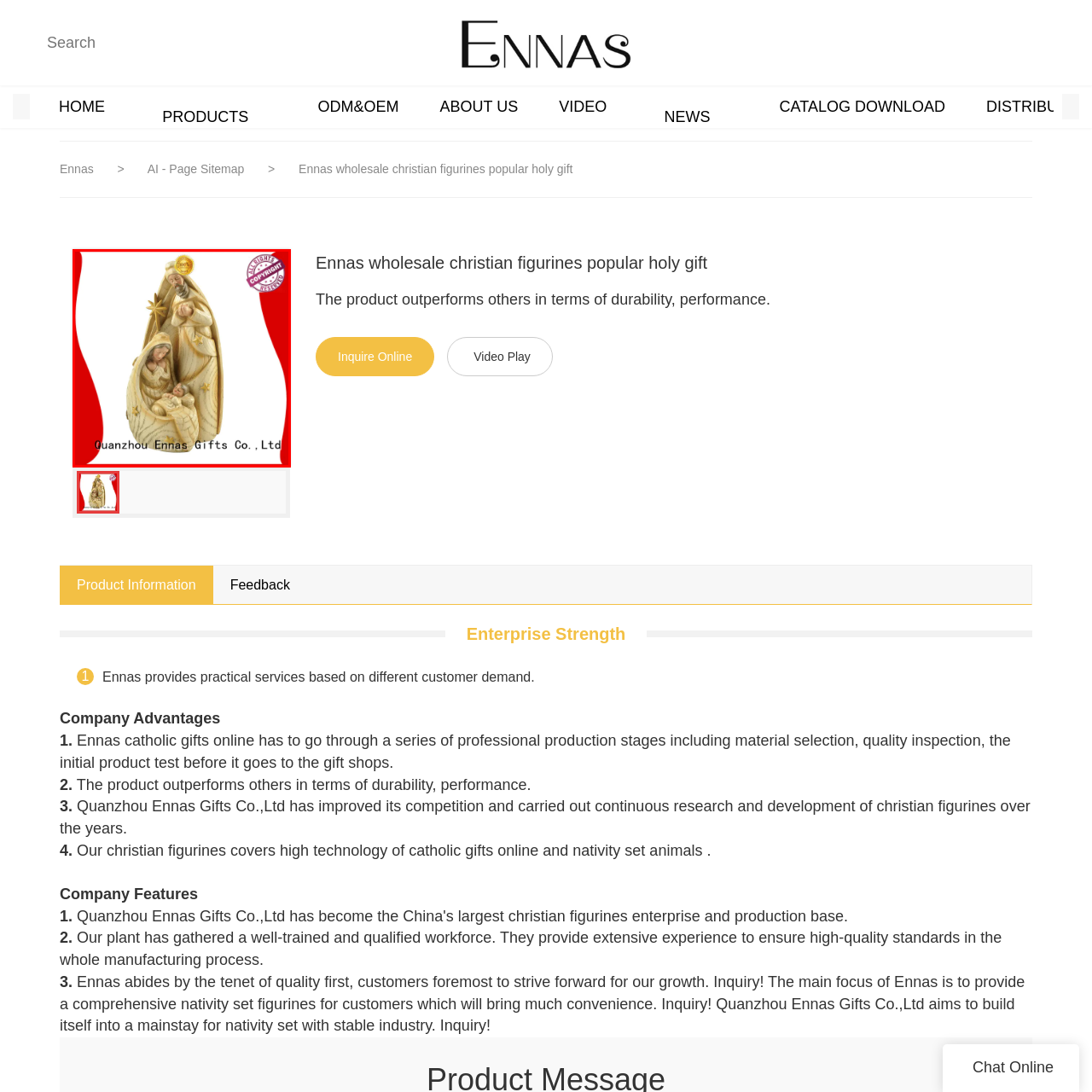Thoroughly describe the scene captured inside the red-bordered section of the image.

This image showcases an intricately designed nativity figurine set, featuring Mary, Joseph, and baby Jesus, all depicted in a warm, serene manner. The figures are elegantly carved, showcasing delicate details and flowing robes, symbolizing the traditional Christmas scene. The entire composition is set against a vibrant red background, which enhances the visual appeal of the piece. In the corner, a copyright seal indicates the image is protected, affirming the craftsmanship of Quanzhou Ennas Gifts Co., Ltd., the manufacturer known for high-quality Christian figurines that are both durable and artistically significant. This nativity set embodies a blend of artistry and sentiment, making it a cherished piece for holiday decor or spiritual reflection.